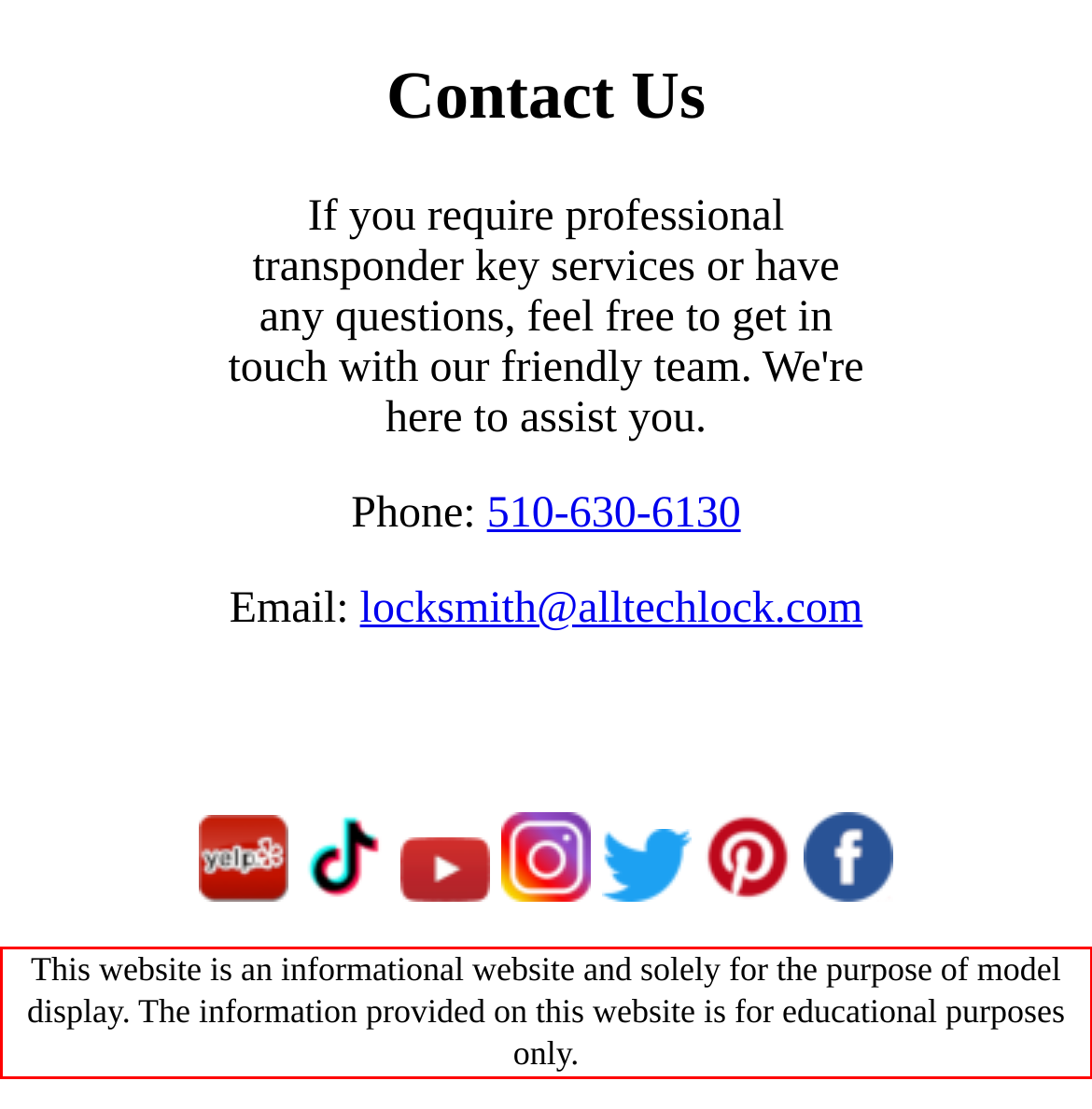In the given screenshot, locate the red bounding box and extract the text content from within it.

This website is an informational website and solely for the purpose of model display. The information provided on this website is for educational purposes only.